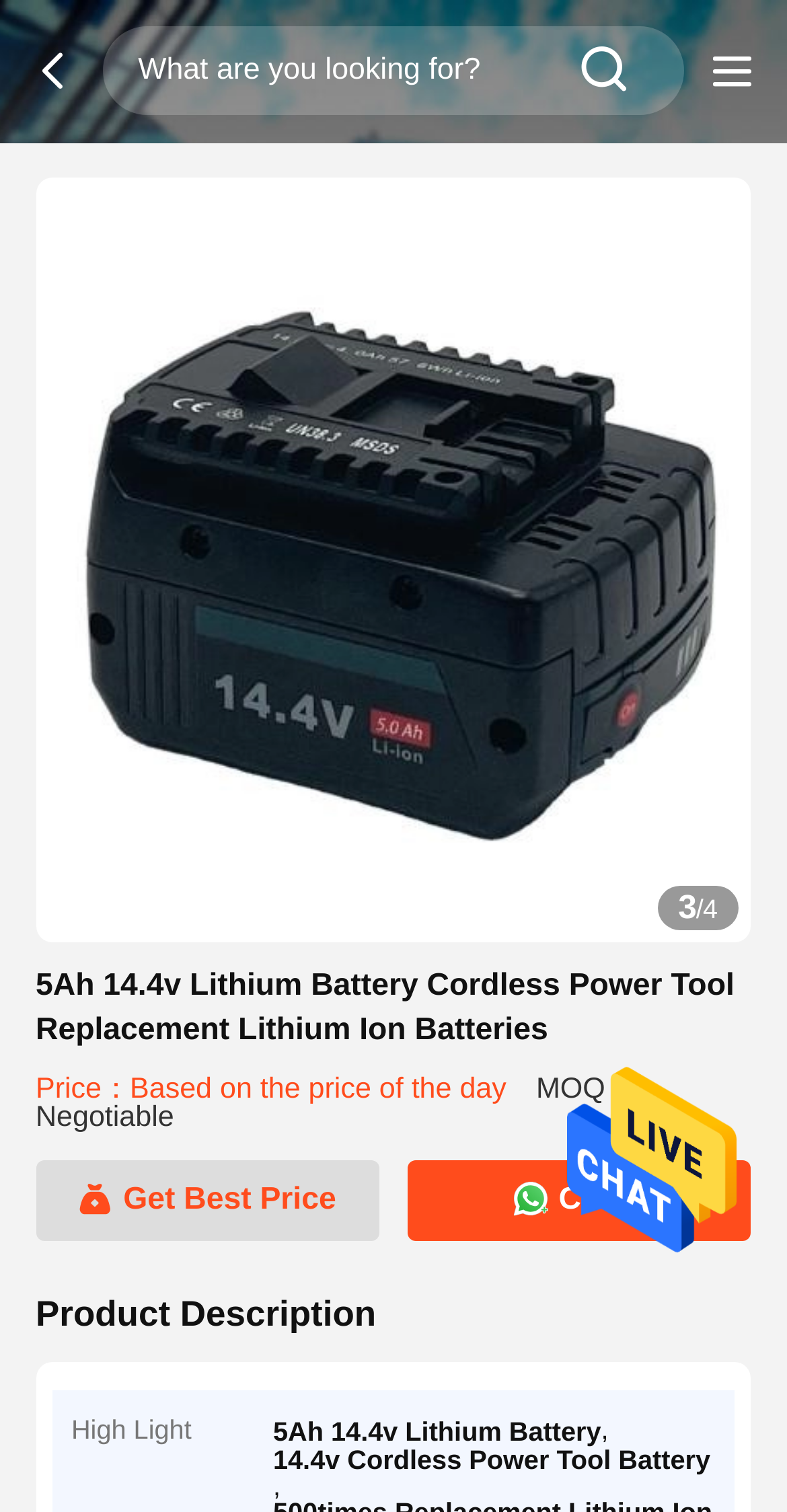What is the minimum order quantity?
Refer to the image and provide a one-word or short phrase answer.

Negotiable